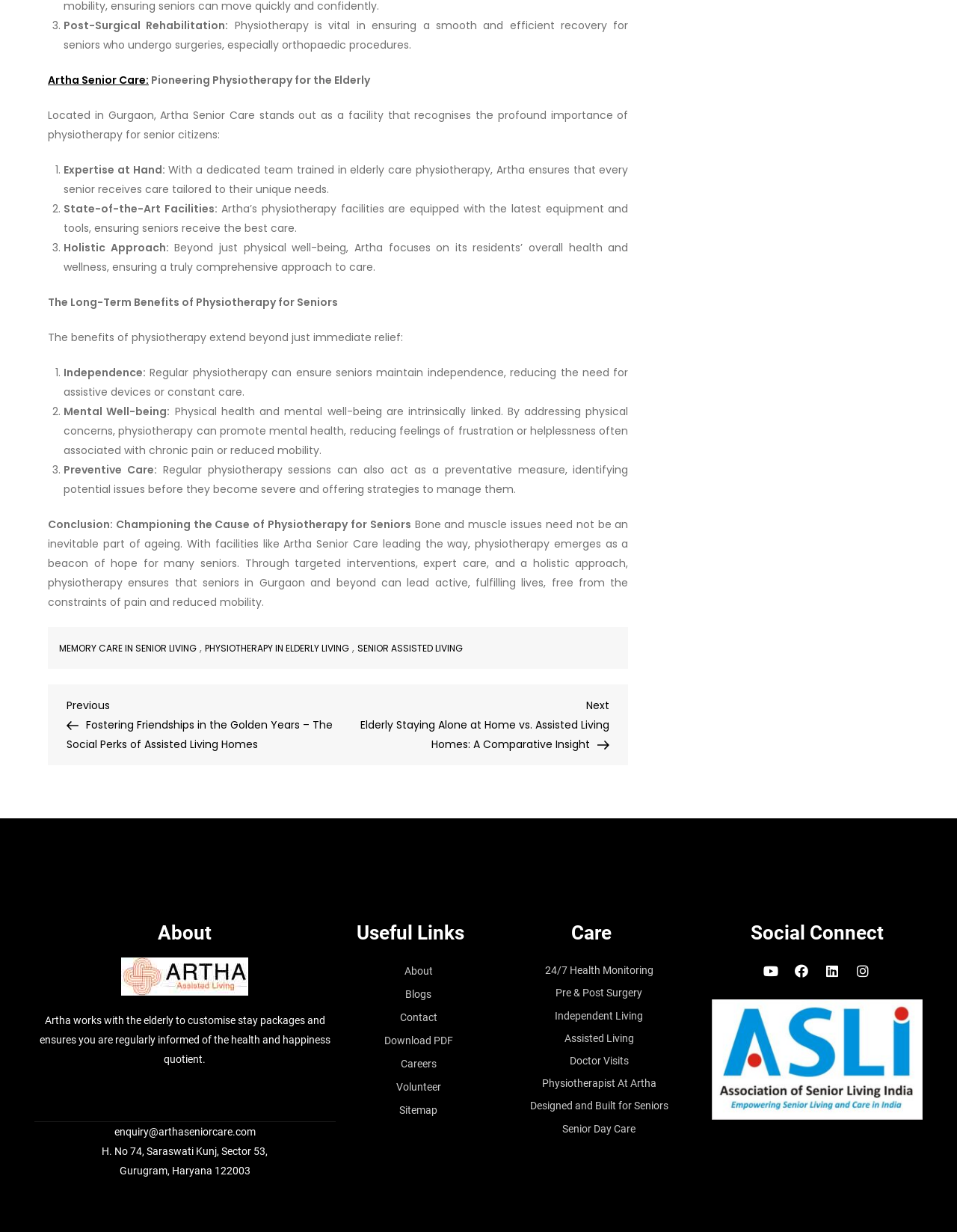Please identify the bounding box coordinates of the element's region that I should click in order to complete the following instruction: "Click on 'Artha Senior Care:'". The bounding box coordinates consist of four float numbers between 0 and 1, i.e., [left, top, right, bottom].

[0.05, 0.059, 0.155, 0.071]